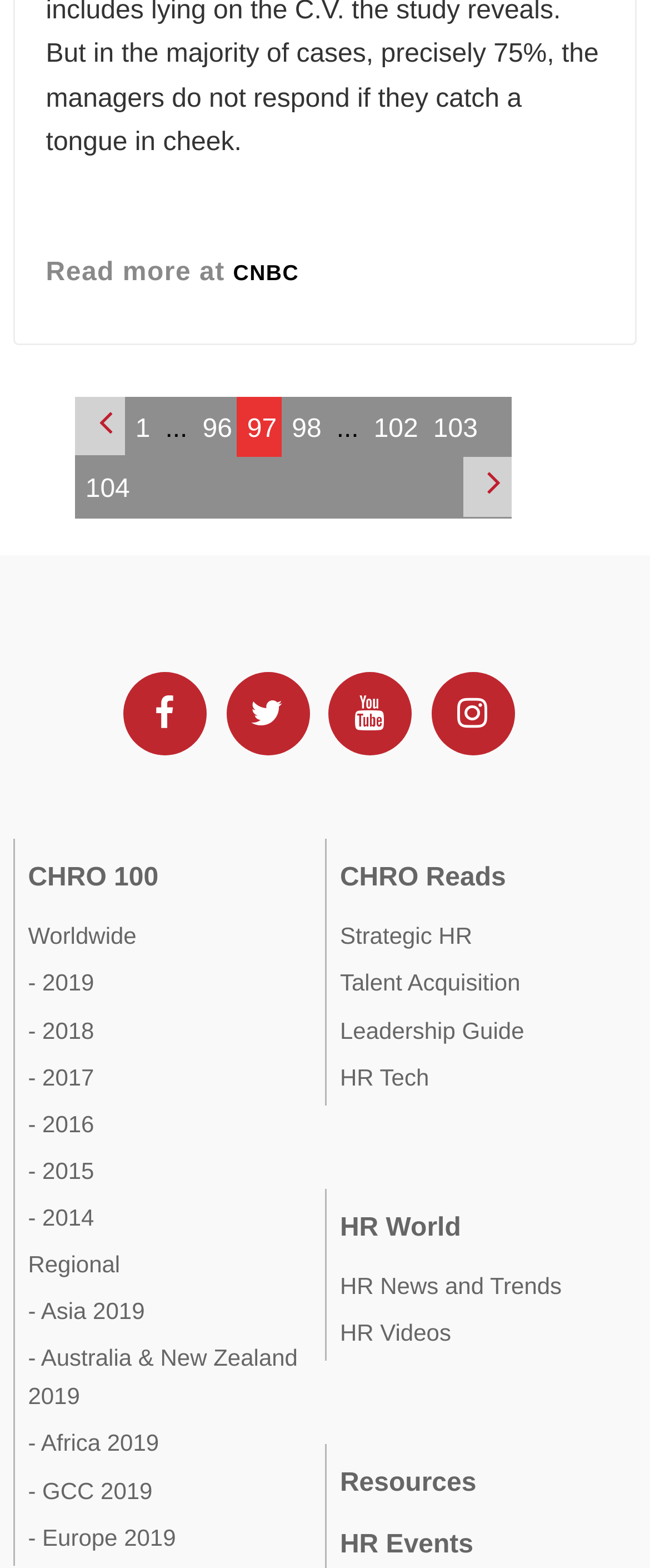What is the name of the section below 'CHRO 100'?
Using the image, respond with a single word or phrase.

CHRO Reads